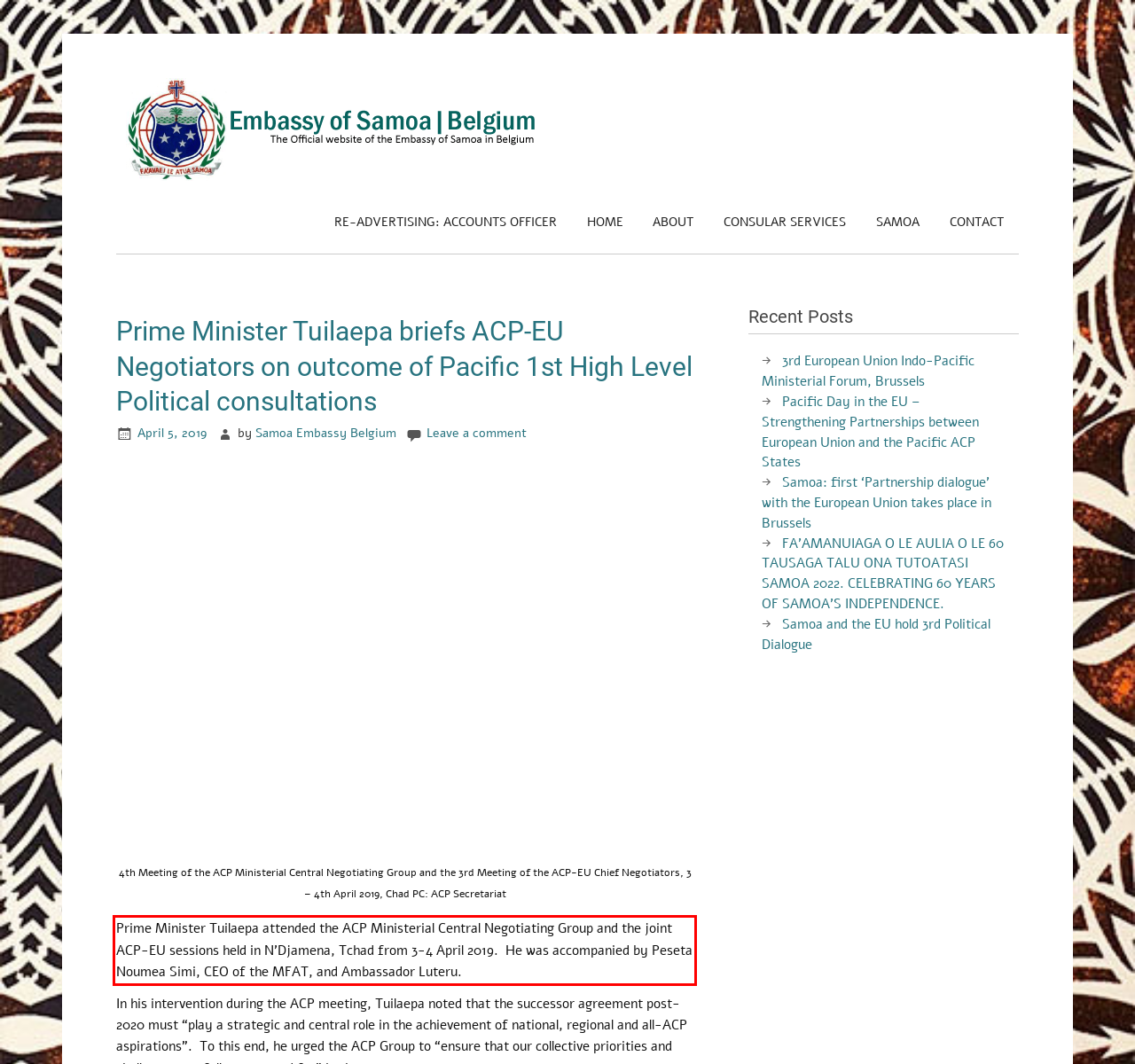Using the provided screenshot of a webpage, recognize and generate the text found within the red rectangle bounding box.

Prime Minister Tuilaepa attended the ACP Ministerial Central Negotiating Group and the joint ACP-EU sessions held in N’Djamena, Tchad from 3-4 April 2019. He was accompanied by Peseta Noumea Simi, CEO of the MFAT, and Ambassador Luteru.